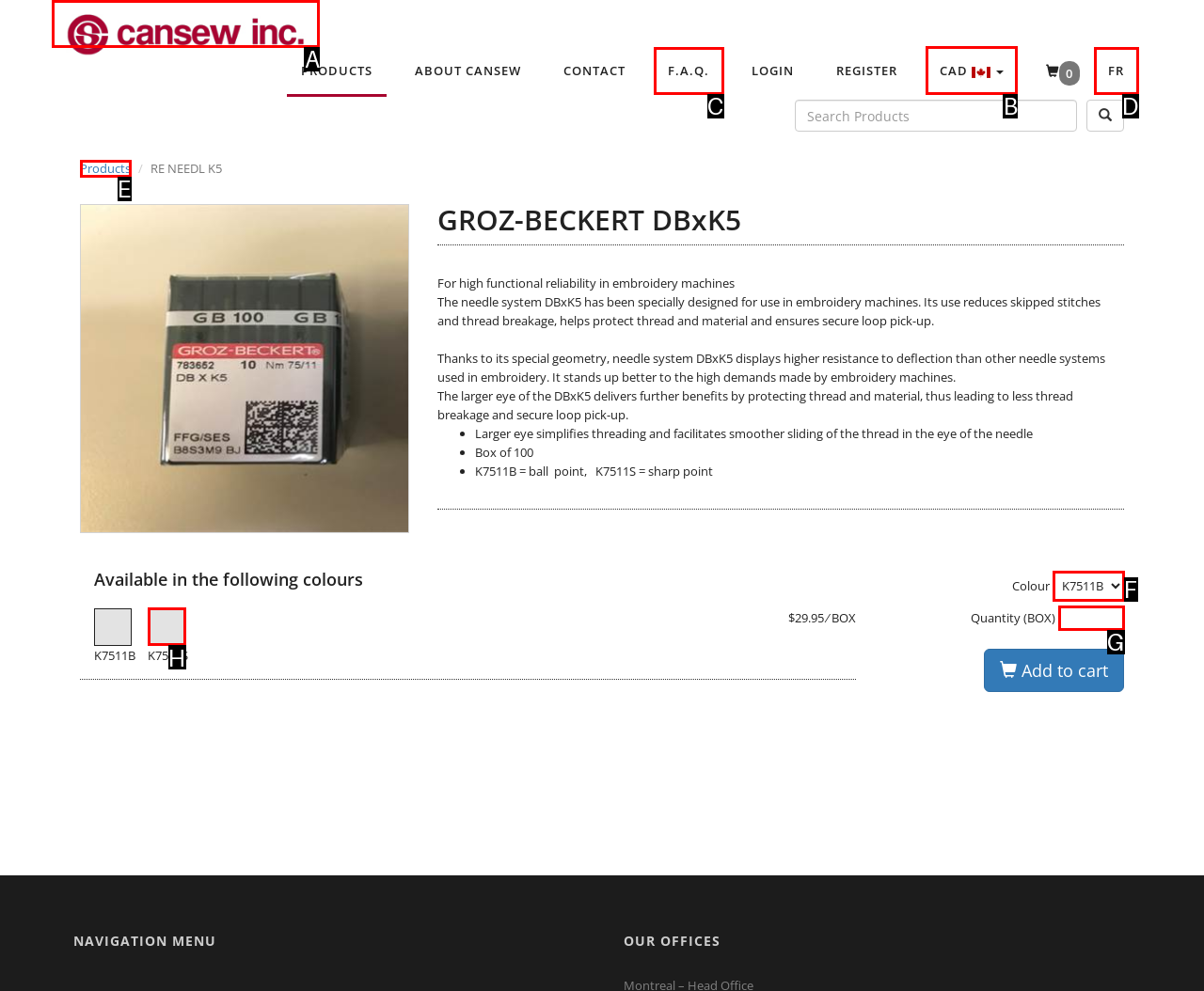For the task: Click on the CAD button, identify the HTML element to click.
Provide the letter corresponding to the right choice from the given options.

B